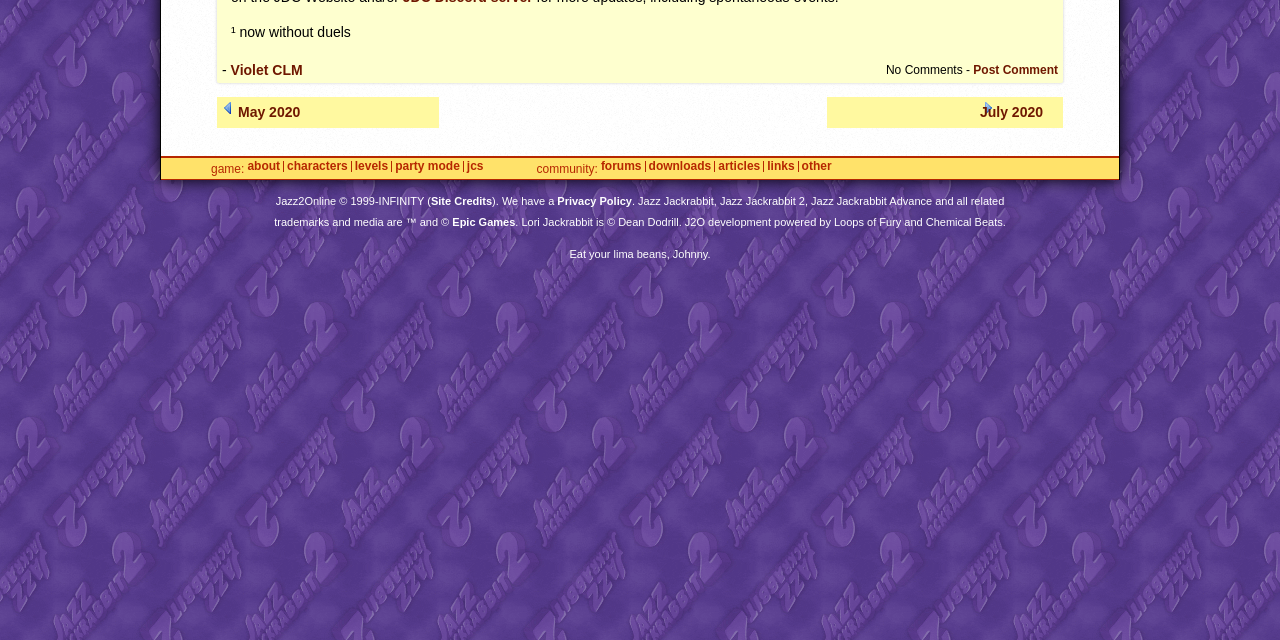Identify the bounding box of the HTML element described as: "About us".

None